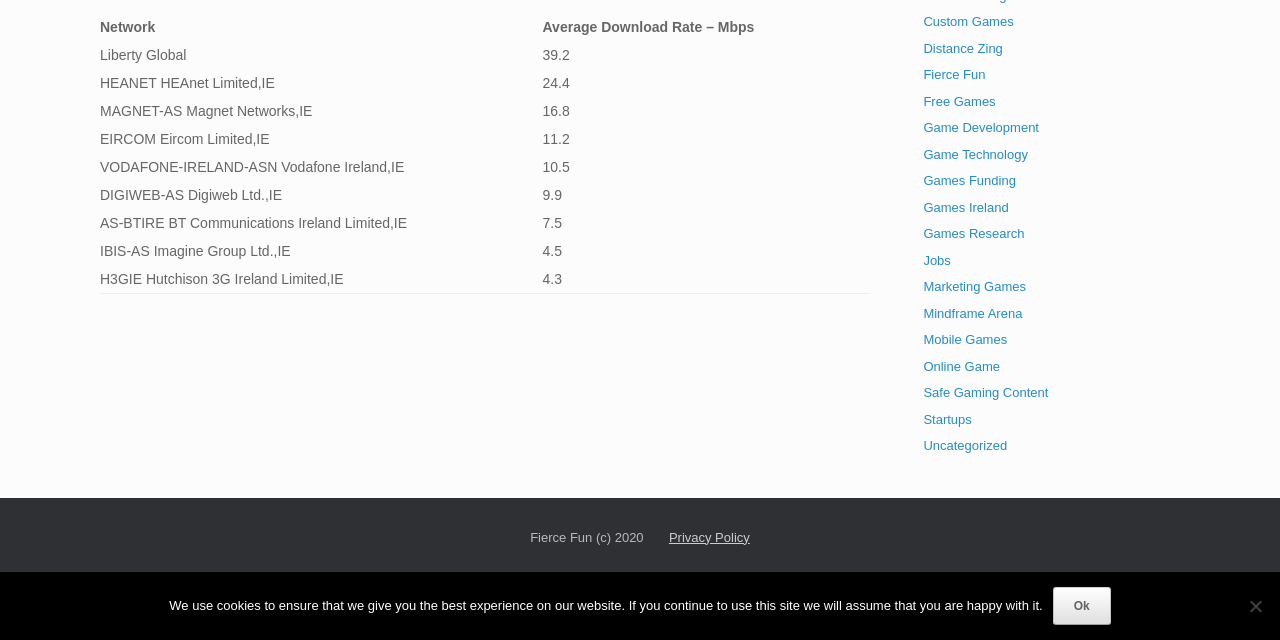Identify the bounding box for the described UI element. Provide the coordinates in (top-left x, top-left y, bottom-right x, bottom-right y) format with values ranging from 0 to 1: Startups

[0.721, 0.643, 0.759, 0.666]